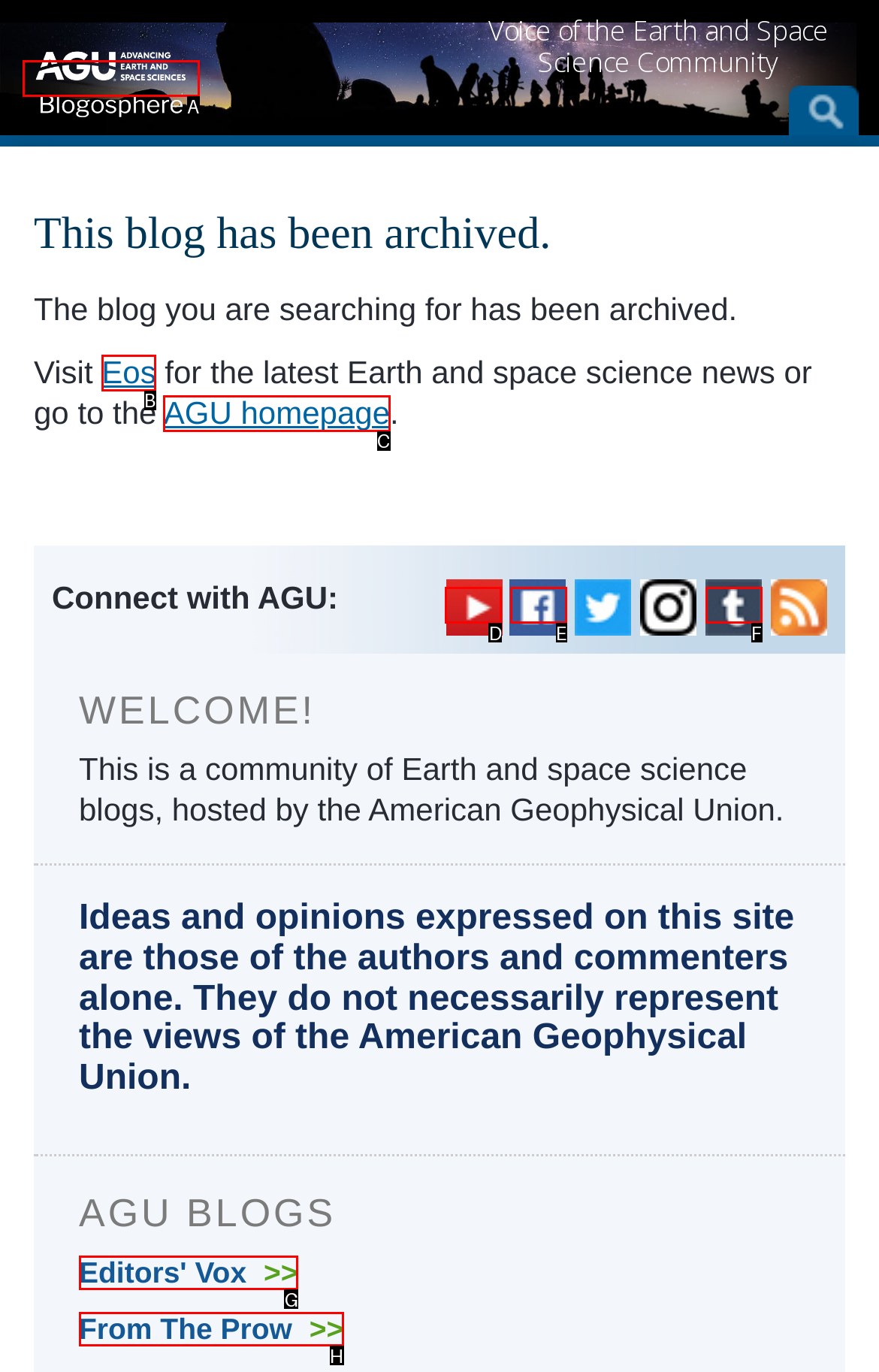Choose the HTML element to click for this instruction: Go to Eos Answer with the letter of the correct choice from the given options.

B